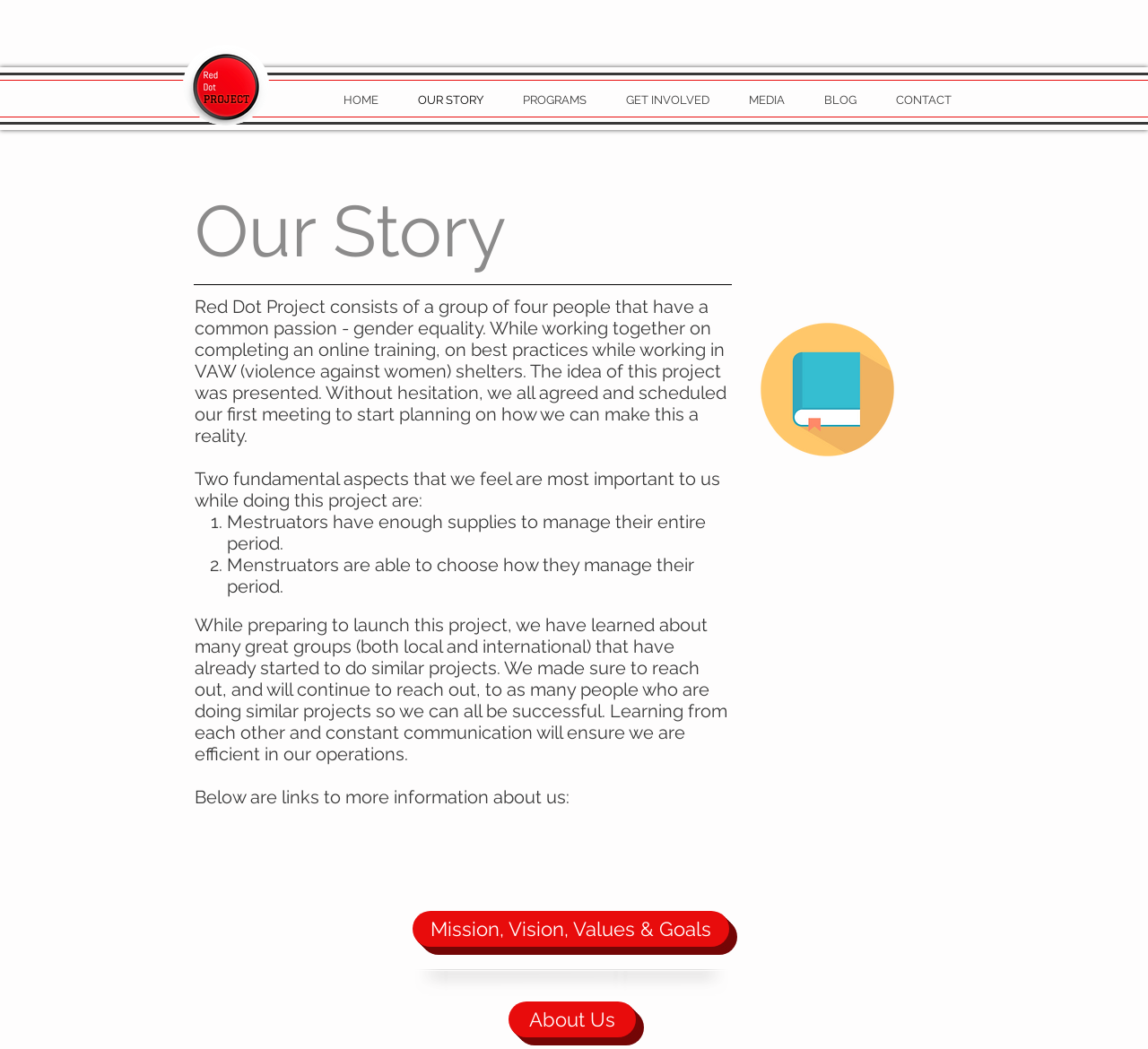What is the link below 'Below are links to more information about us:'?
Based on the image, give a concise answer in the form of a single word or short phrase.

Mission, Vision, Values & Goals